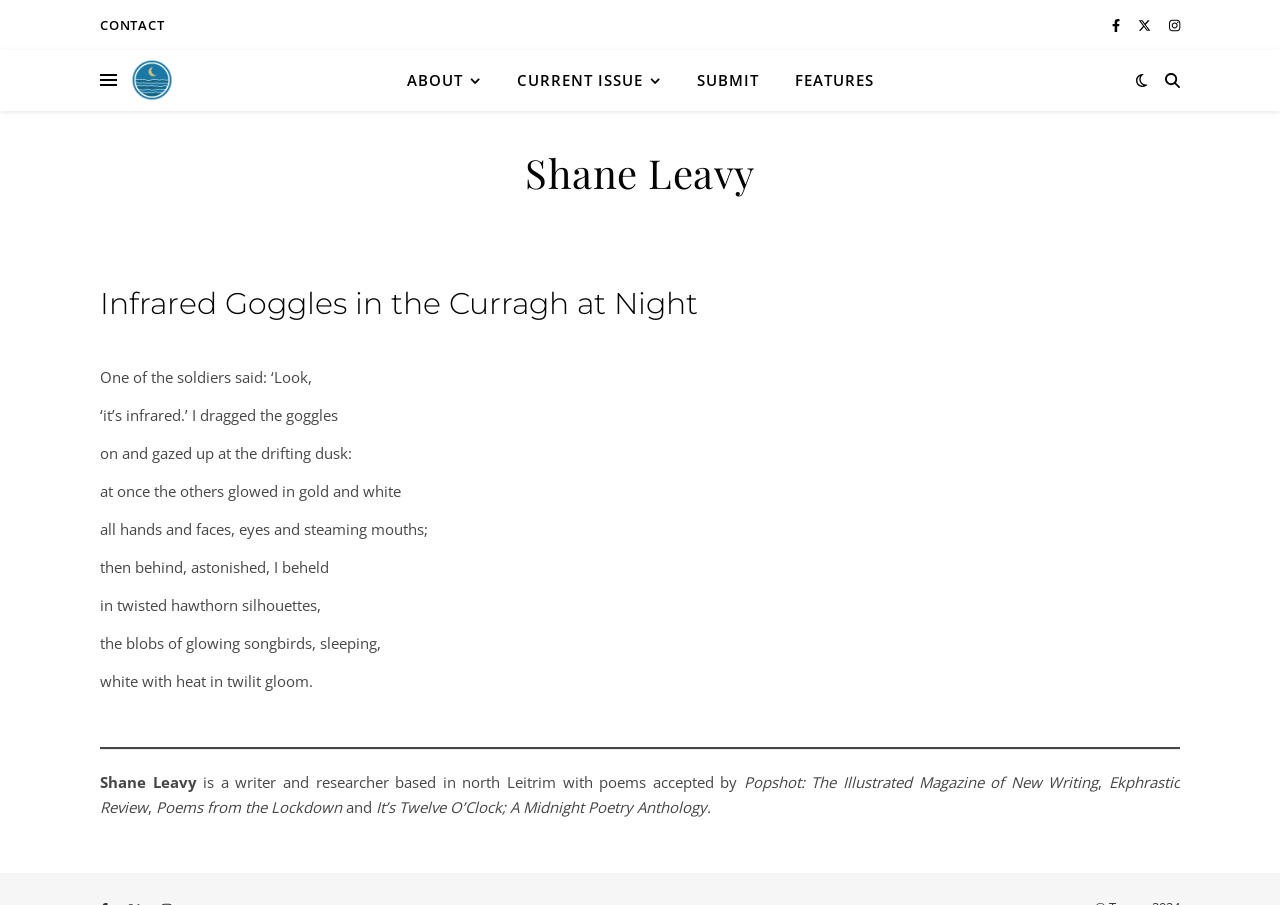What is the name of the magazine that accepted the author's poems?
Based on the image, provide your answer in one word or phrase.

Popshot: The Illustrated Magazine of New Writing